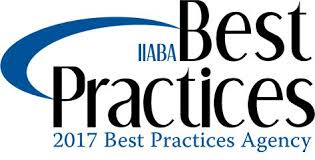Give a comprehensive caption for the image.

The image showcases the official logo of the "Best Practices" designation awarded by the Independent Insurance Agents & Brokers of America (IIABA). Prominently featured is the term "Best Practices," accompanied by the year "2017" and the designation "Best Practices Agency." This emblem signifies that the agency has achieved recognition as part of an elite group of independent insurance agencies in the US, demonstrating their commitment to excellence and superior business practices. The logo's design combines professionalism and credibility, reflecting the agency's participation in the annual survey documenting leading independent insurance agencies' best business practices.